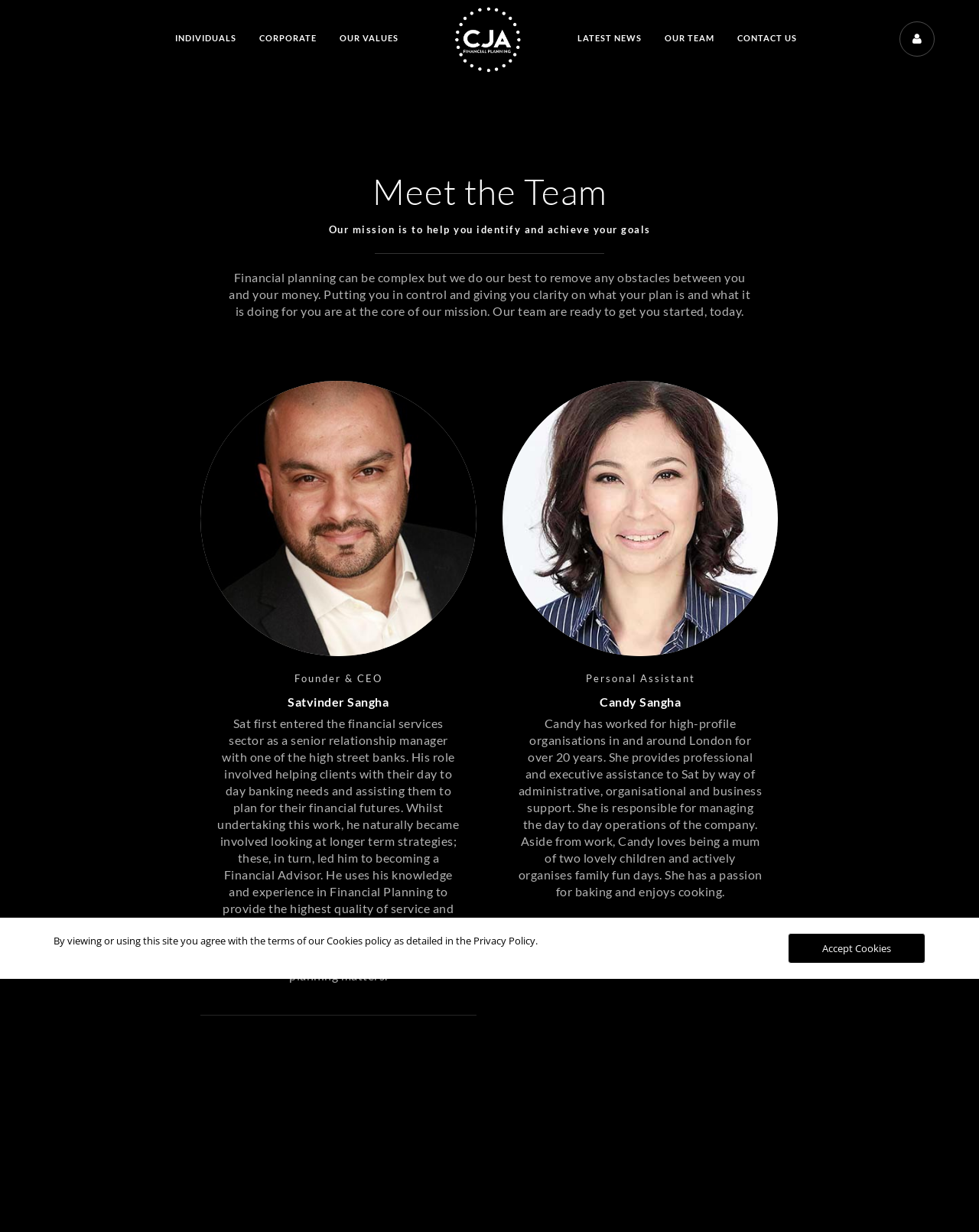Can you find the bounding box coordinates for the UI element given this description: "Corporate"? Provide the coordinates as four float numbers between 0 and 1: [left, top, right, bottom].

[0.264, 0.0, 0.323, 0.062]